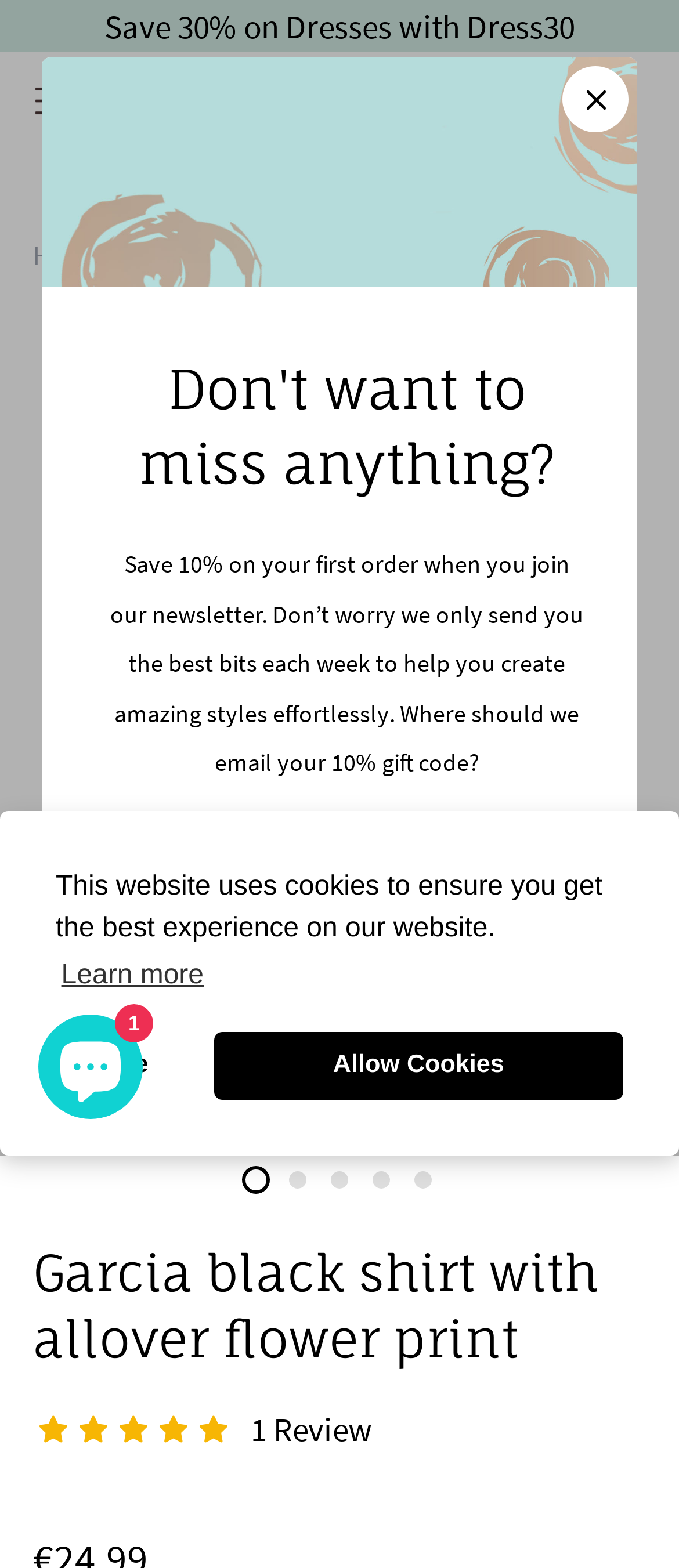Answer the question with a single word or phrase: 
What is the purpose of the text box?

Enter email